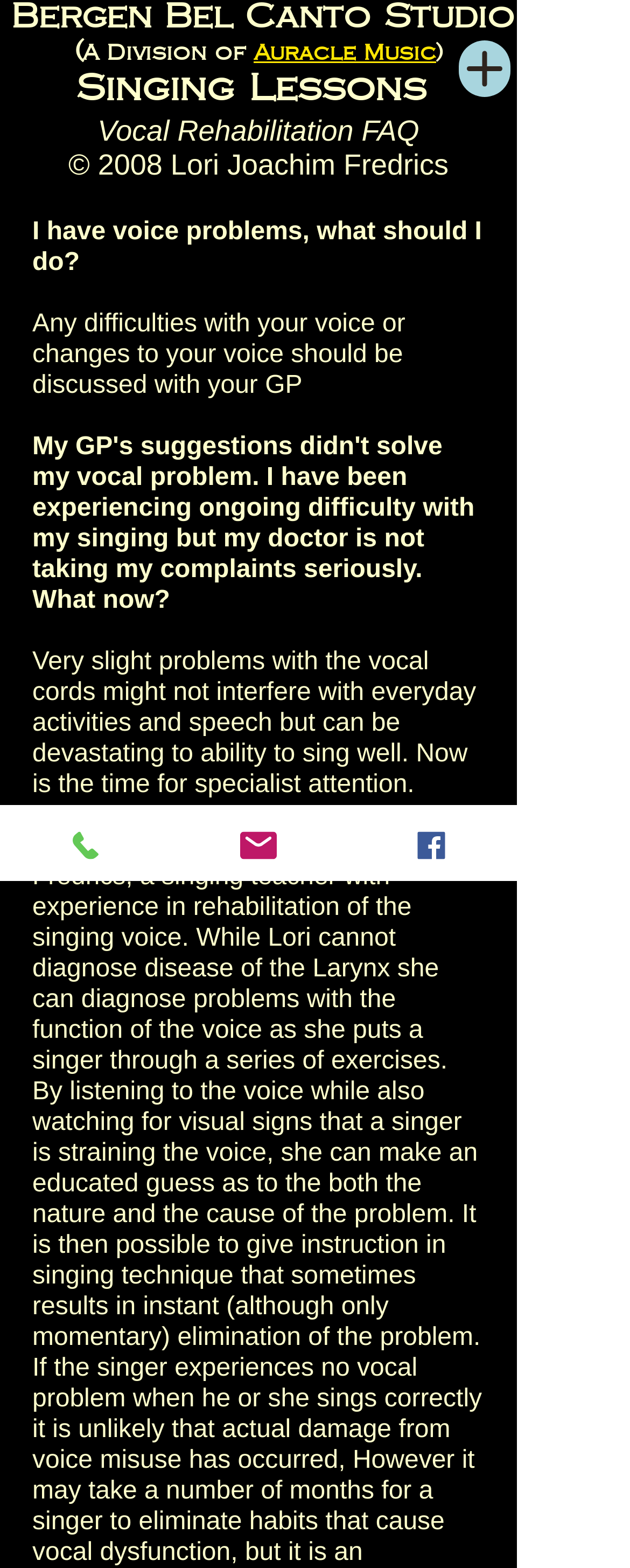Give a full account of the webpage's elements and their arrangement.

This webpage is about Vocal Rehabilitation FAQ, specifically focused on students who have experienced vocal injuries and are seeking guidance on how to safely recover their singing abilities. 

At the top left corner, there is a button to open the navigation menu. Next to it, there is a heading indicating that the webpage is a part of Bergen Bel Canto Studio in New Jersey, which is a division of Auracle Music. 

Below this heading, there is a section dedicated to singing lessons, where the main topic "Vocal Rehabilitation FAQ" is highlighted. Underneath, there is a copyright notice stating "© 2008 Lori Joachim Fredrics". 

The main content of the webpage is divided into several paragraphs, starting with a question "I have voice problems, what should I do?" followed by a recommendation to consult with a general practitioner. The subsequent paragraphs provide more information on the importance of seeking specialist attention for vocal cord problems, even if they seem minor, as they can significantly impact one's ability to sing well.

On the lower left side of the webpage, there are three links: "Phone", "lori@bergenbelcanto.com", and "Facebook", each accompanied by a small image.